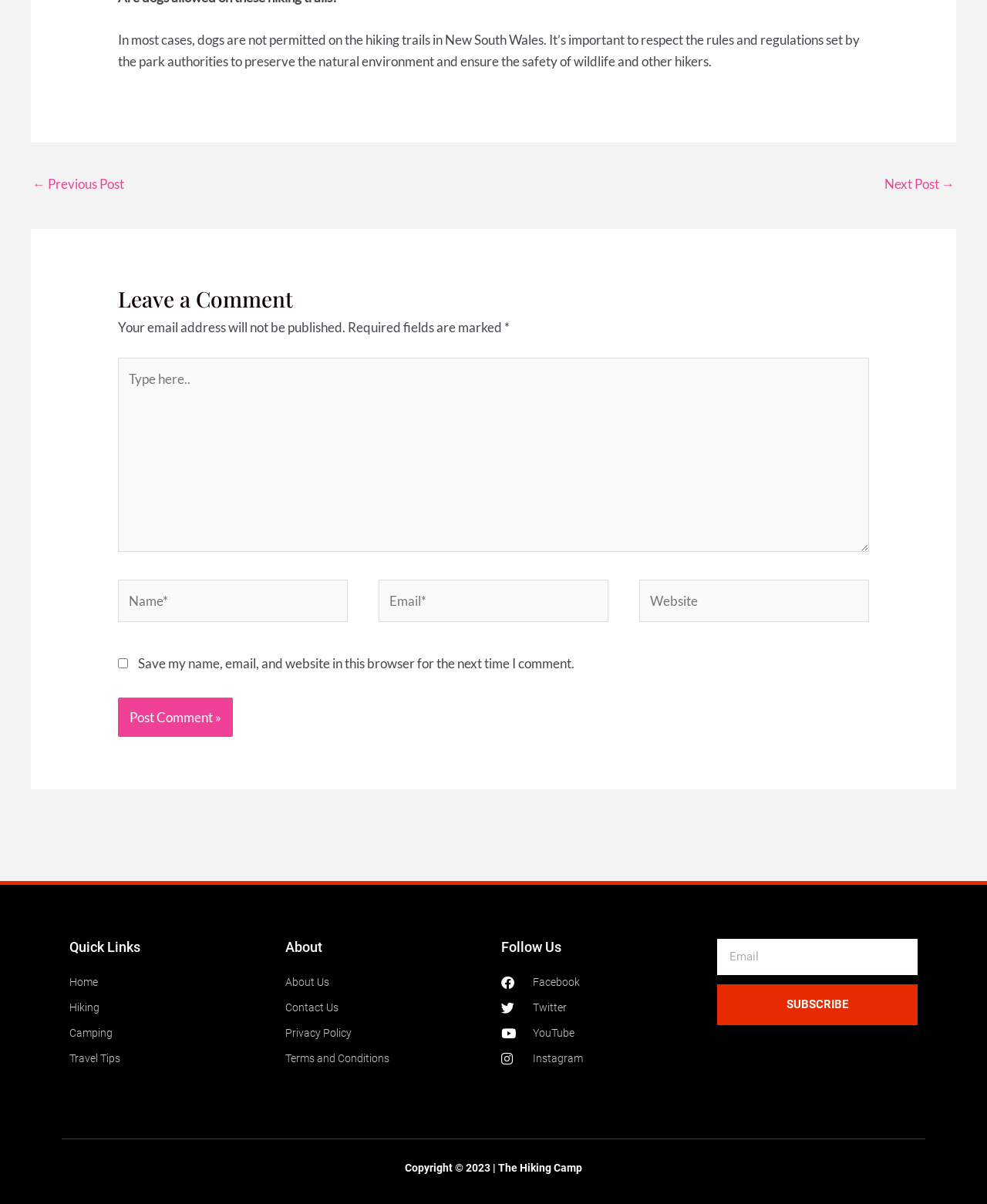Using the element description: "Privacy Policy", determine the bounding box coordinates. The coordinates should be in the format [left, top, right, bottom], with values between 0 and 1.

[0.289, 0.849, 0.492, 0.867]